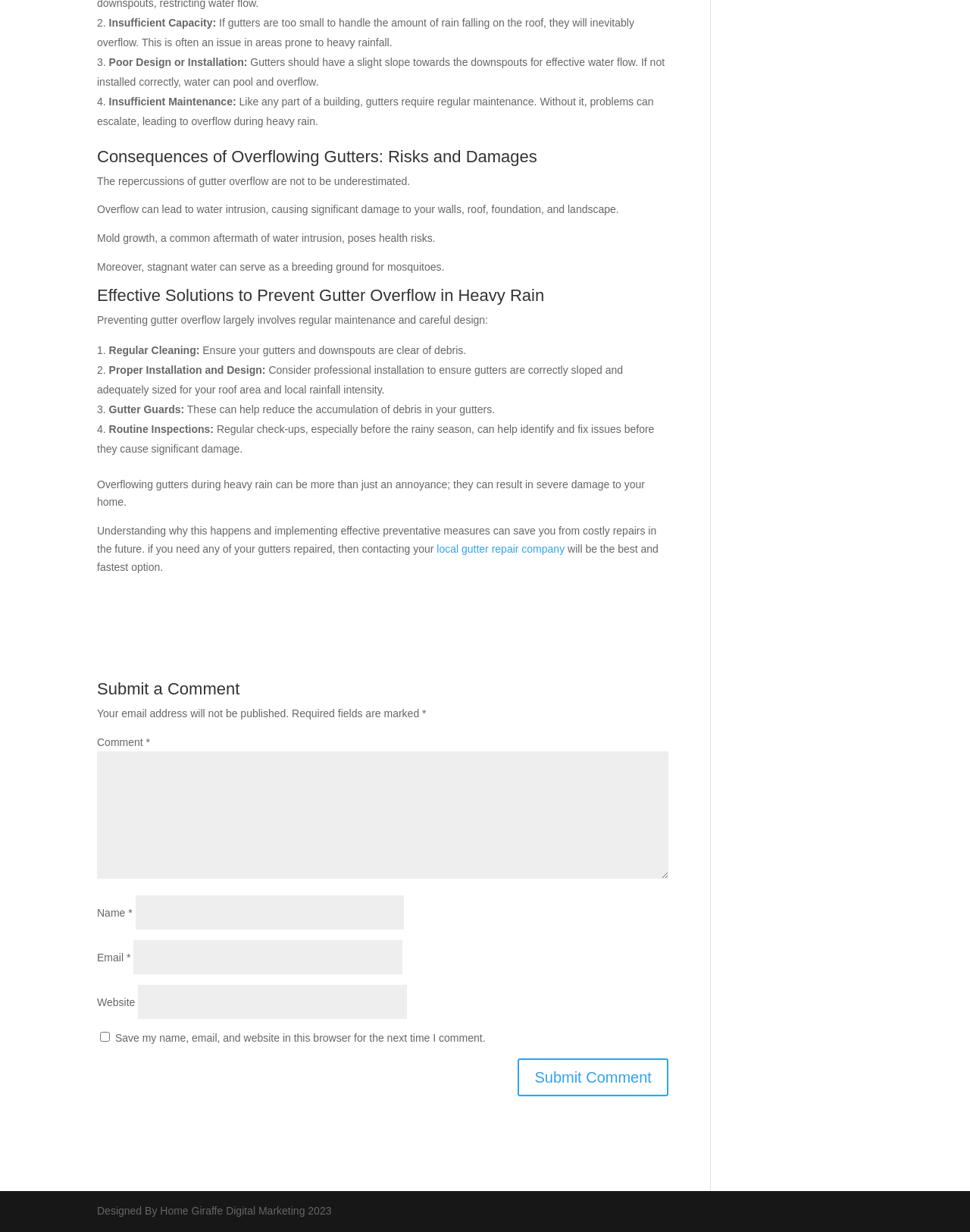What is the purpose of gutter guards? Observe the screenshot and provide a one-word or short phrase answer.

Reducing debris accumulation